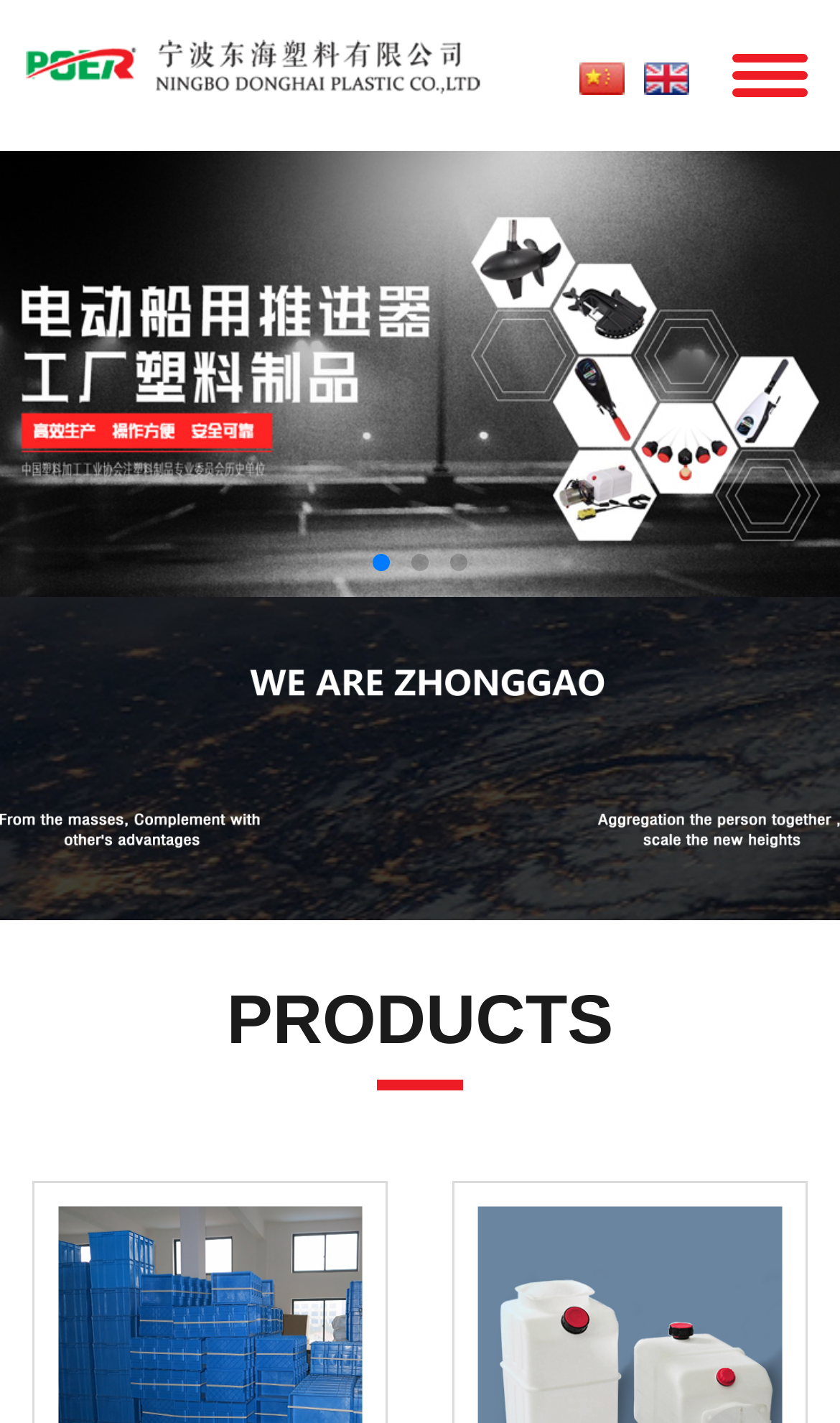Determine the bounding box for the described HTML element: "aria-label="Go to slide 1"". Ensure the coordinates are four float numbers between 0 and 1 in the format [left, top, right, bottom].

[0.444, 0.389, 0.464, 0.401]